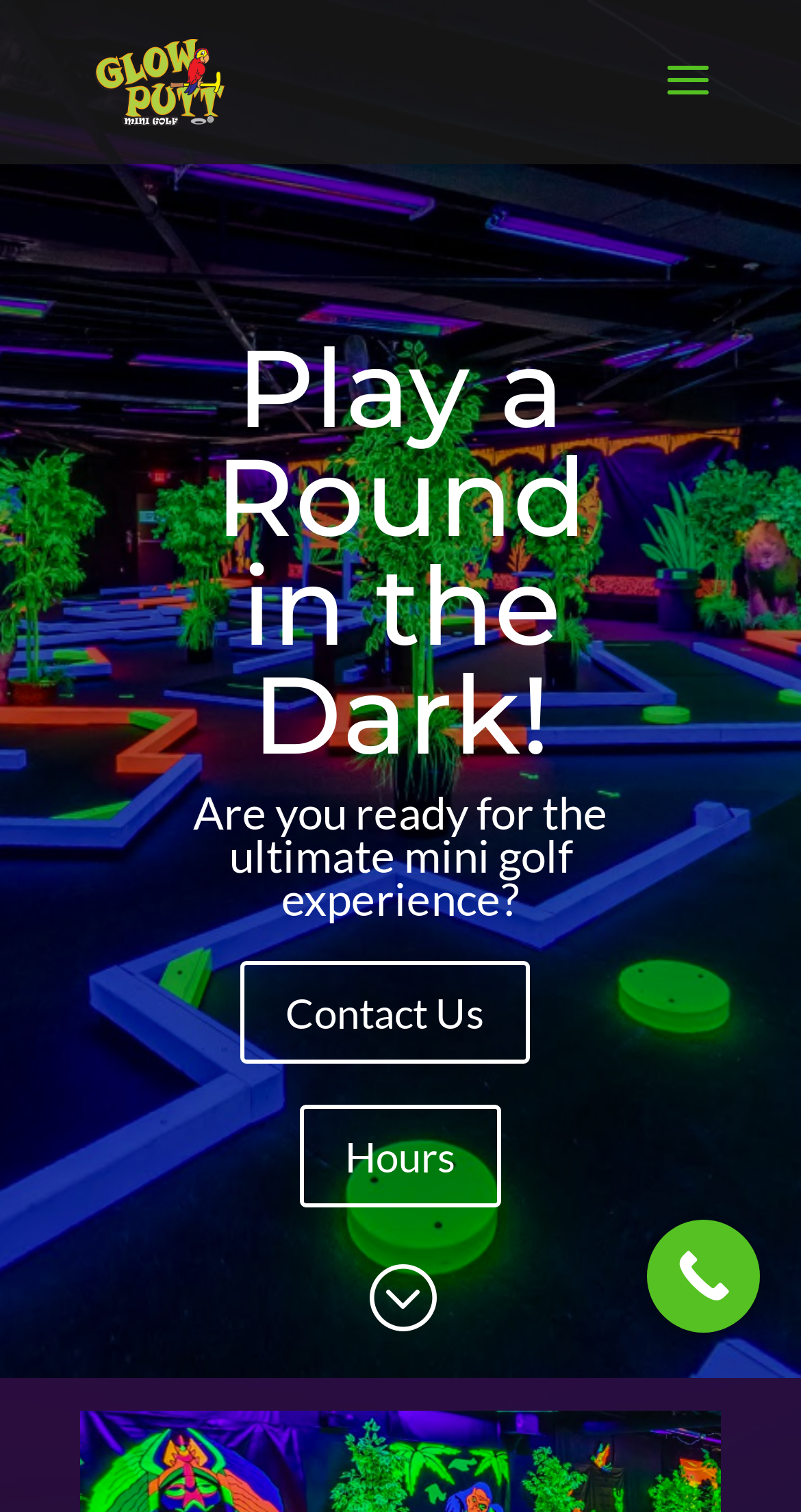Generate a thorough caption that explains the contents of the webpage.

The webpage is about Glow Putt Mini Golf, an indoor mini golf course in Scottsdale. At the top left of the page, there is a link and an image with the same name, "Glow Putt Mini Golf". Below this, a prominent heading reads "Play a Round in the Dark!" which takes up most of the width of the page. 

Underneath the heading, a paragraph of text asks "Are you ready for the ultimate mini golf experience?" which is centered on the page. To the right of this text, there are three links: "Contact Us", "Hours", and a single semicolon. These links are stacked vertically, with "Contact Us" at the top and the semicolon at the bottom.

At the bottom right of the page, there is a "Call Now Button" which is a prominent call-to-action. Overall, the page is focused on promoting Glow Putt Mini Golf and encouraging visitors to take action, whether it's contacting them or learning more about their hours.